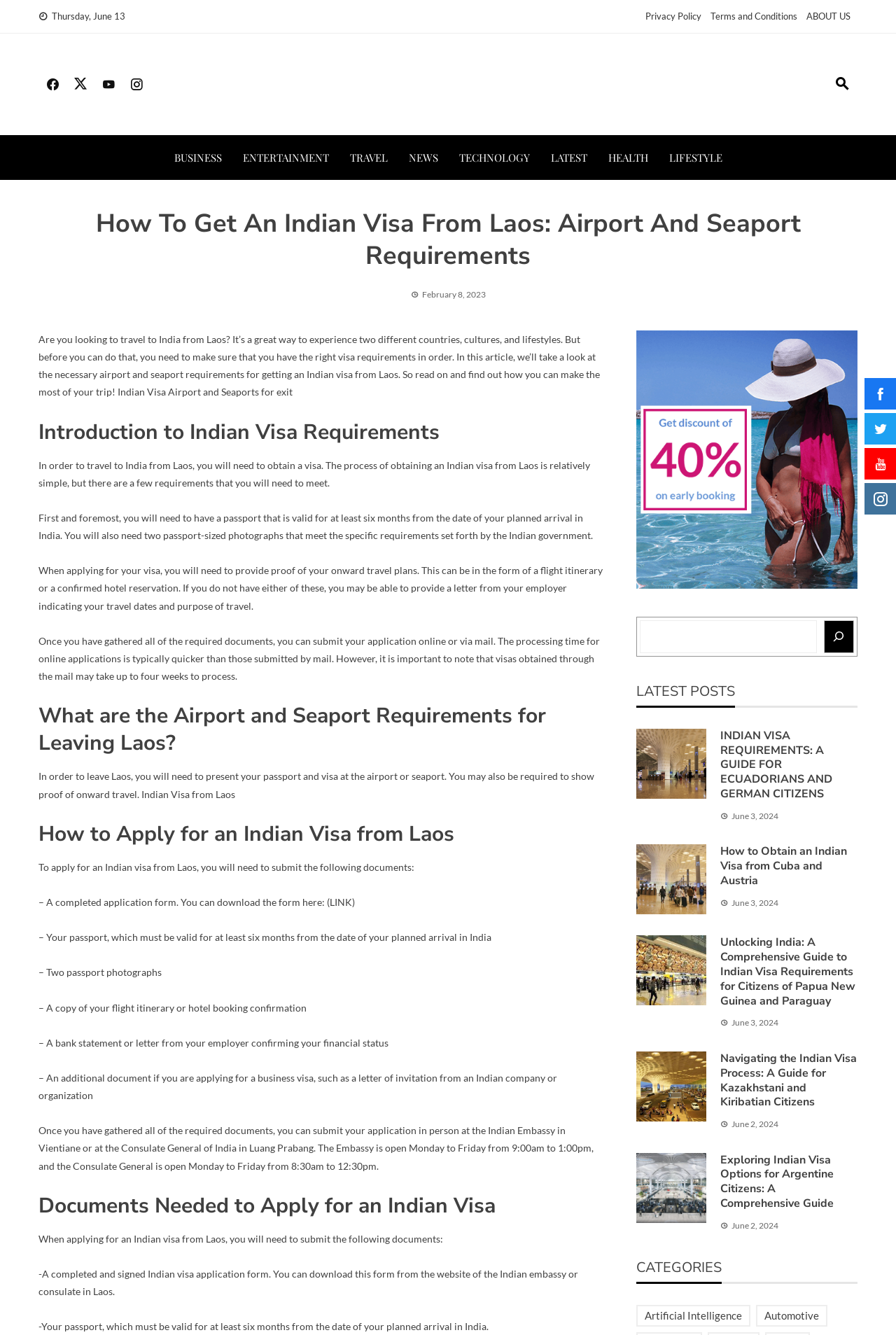Bounding box coordinates should be provided in the format (top-left x, top-left y, bottom-right x, bottom-right y) with all values between 0 and 1. Identify the bounding box for this UI element: Terms and Conditions

[0.793, 0.008, 0.89, 0.016]